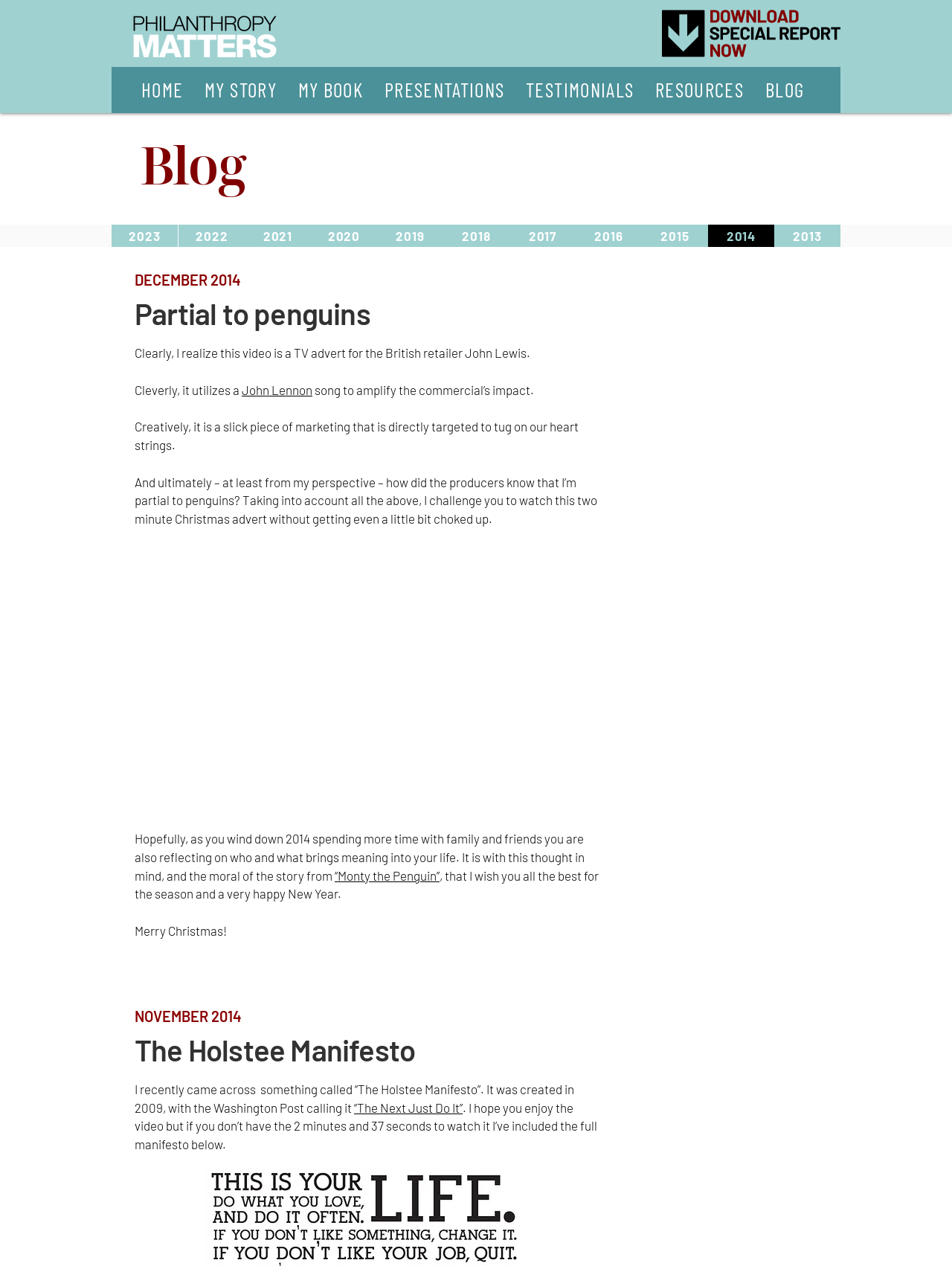Identify the bounding box coordinates of the area you need to click to perform the following instruction: "Click the '“Monty the Penguin”' link".

[0.352, 0.685, 0.462, 0.697]